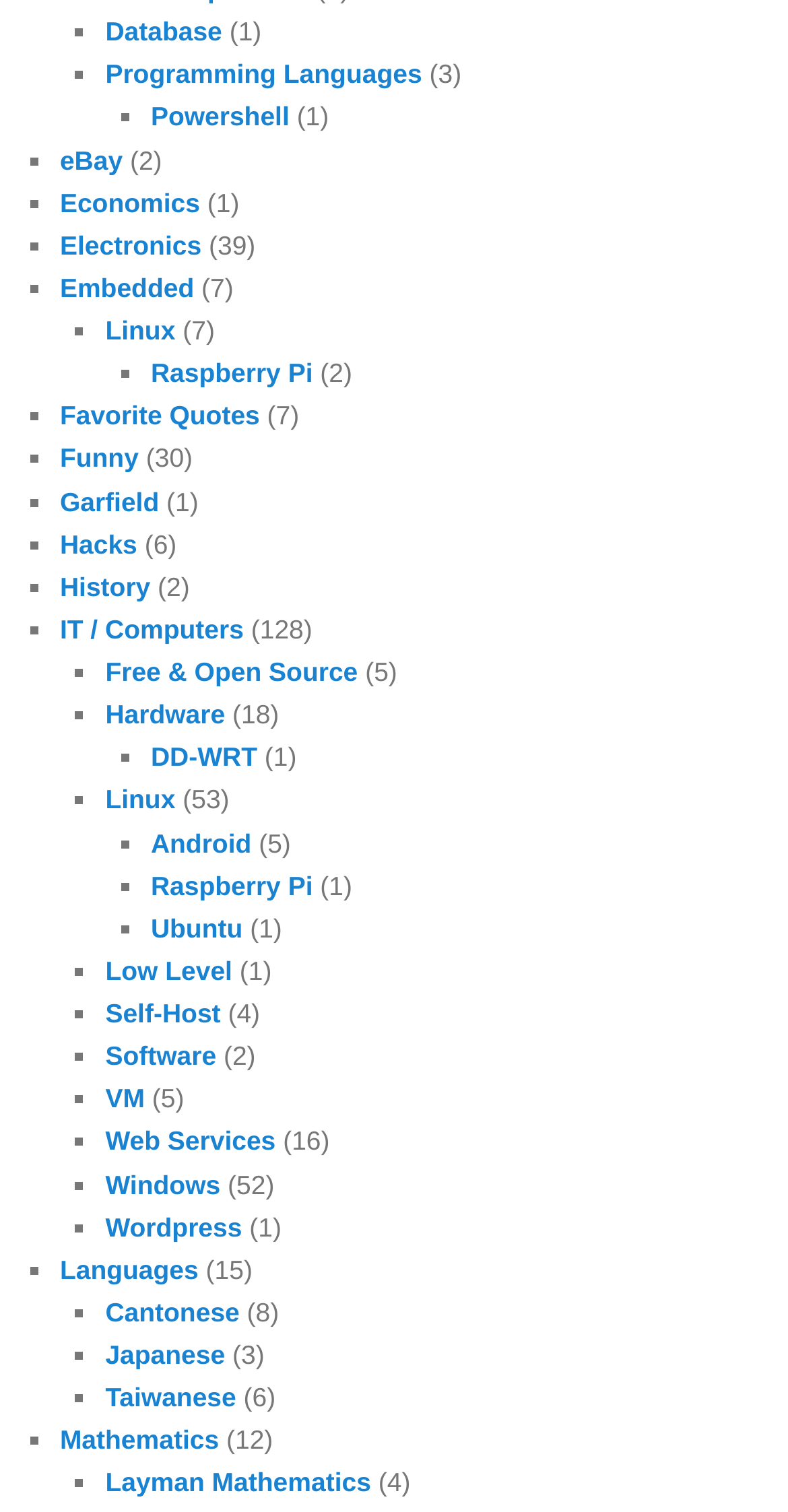Using the format (top-left x, top-left y, bottom-right x, bottom-right y), provide the bounding box coordinates for the described UI element. All values should be floating point numbers between 0 and 1: Electronics

[0.076, 0.152, 0.256, 0.172]